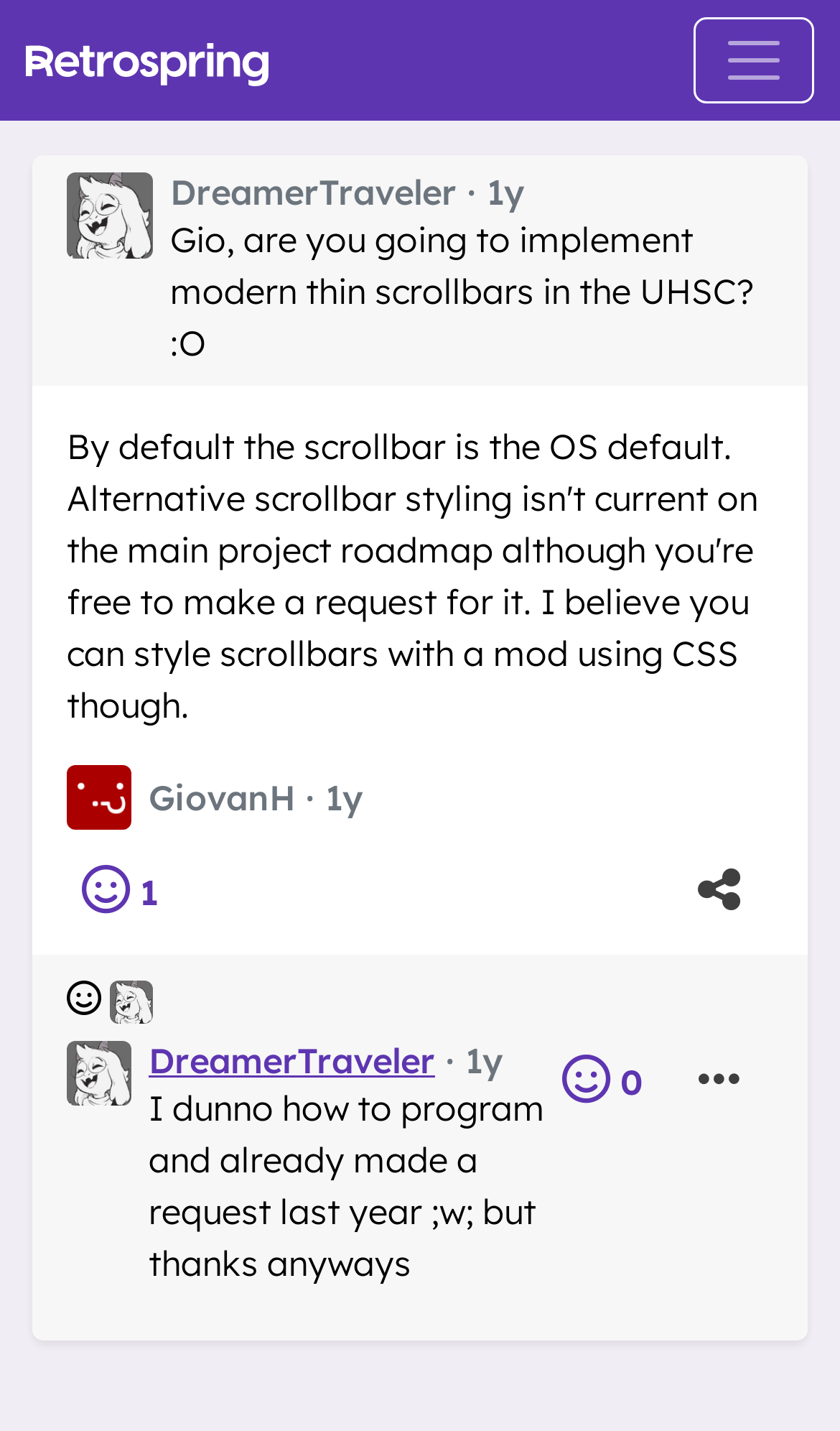Kindly determine the bounding box coordinates for the area that needs to be clicked to execute this instruction: "Subscribe to newsletter".

None